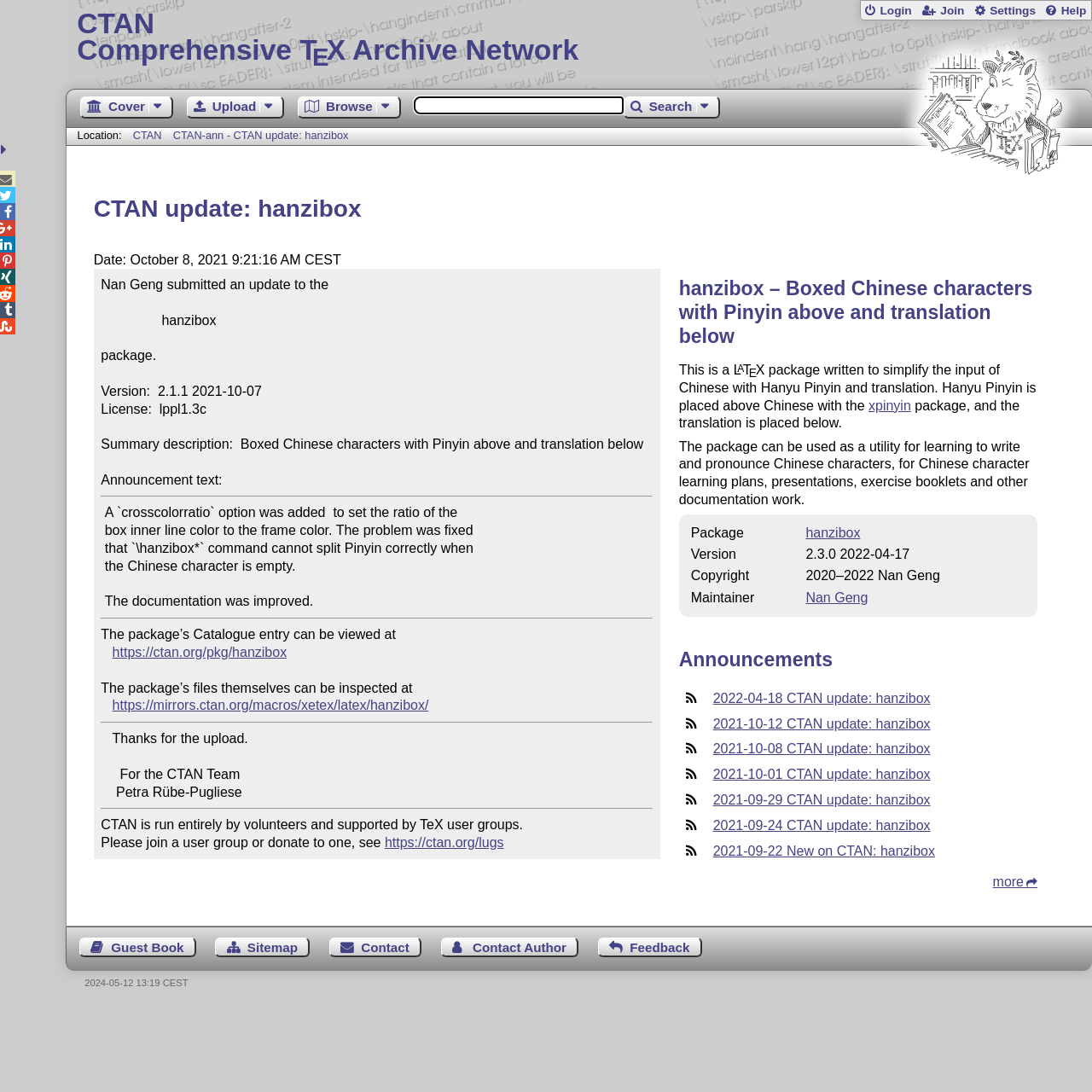Find and indicate the bounding box coordinates of the region you should select to follow the given instruction: "Click on CTAN Comprehensive T E X Archive Network".

[0.07, 0.01, 0.99, 0.06]